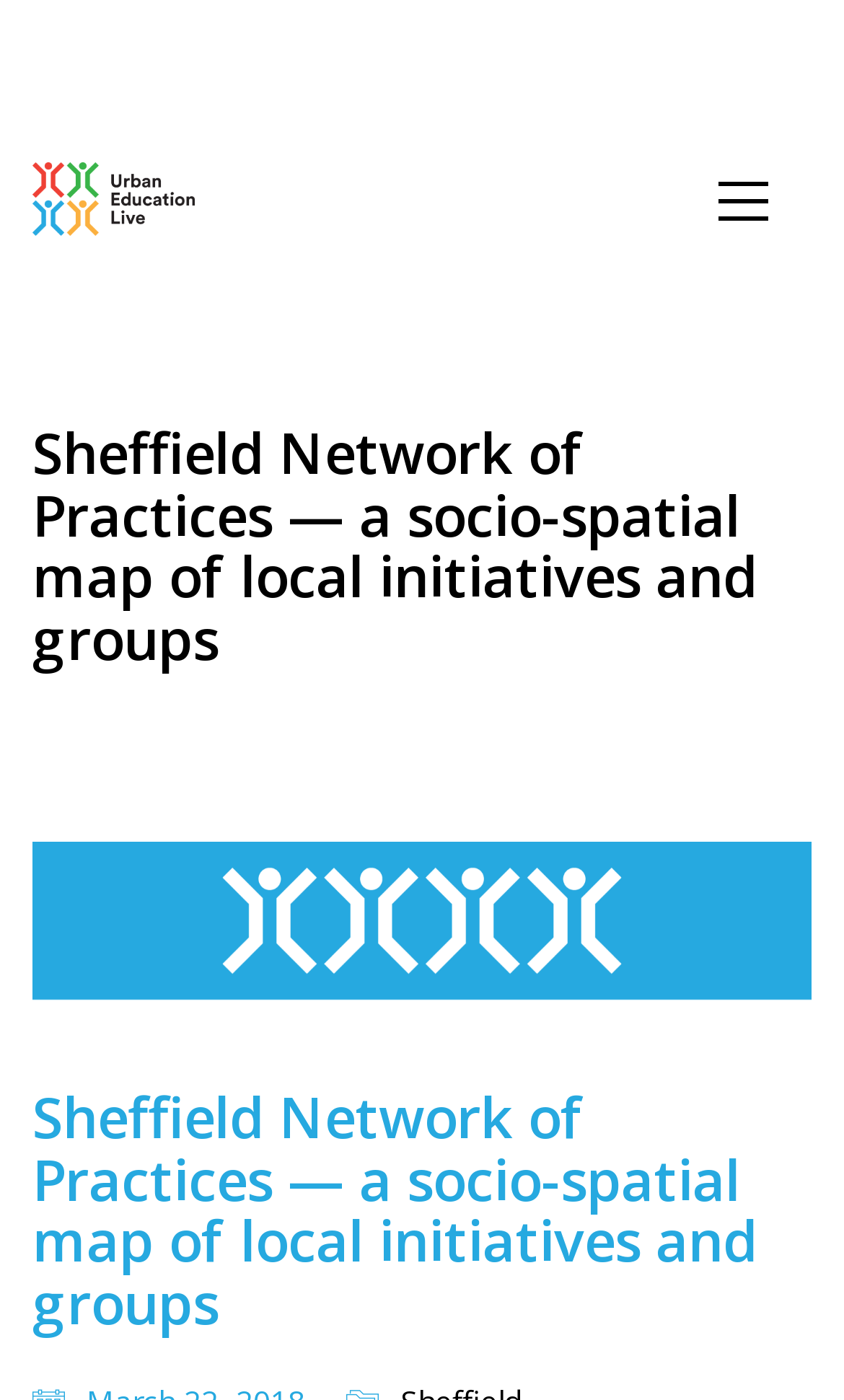Respond to the question below with a single word or phrase:
Is there an image on the webpage?

Yes